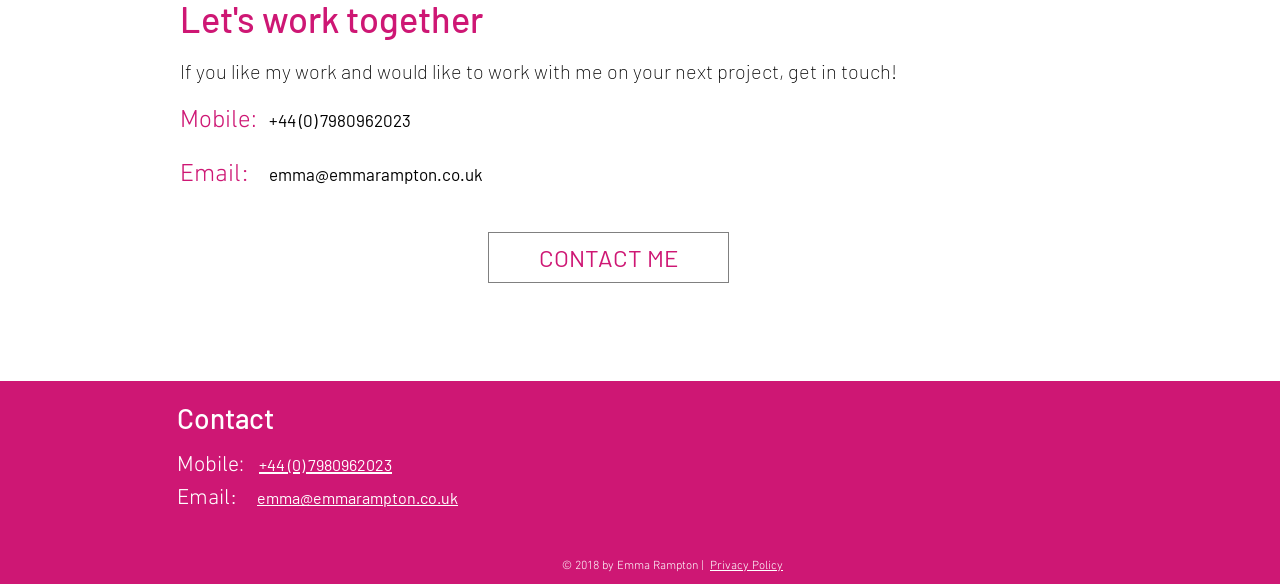Provide a one-word or short-phrase response to the question:
Is there a 'CONTACT ME' button on the webpage?

Yes